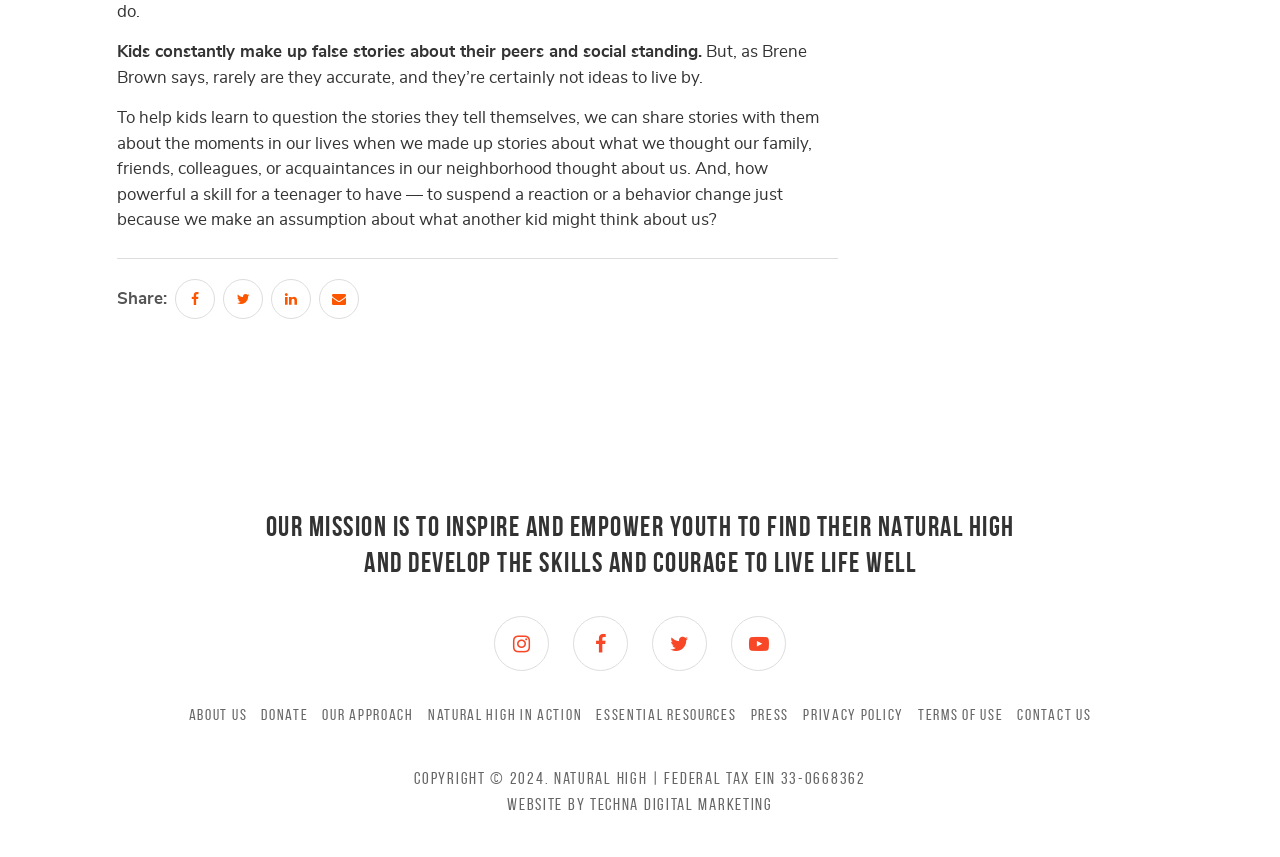Specify the bounding box coordinates of the region I need to click to perform the following instruction: "View About Us page". The coordinates must be four float numbers in the range of 0 to 1, i.e., [left, top, right, bottom].

[0.147, 0.824, 0.193, 0.848]